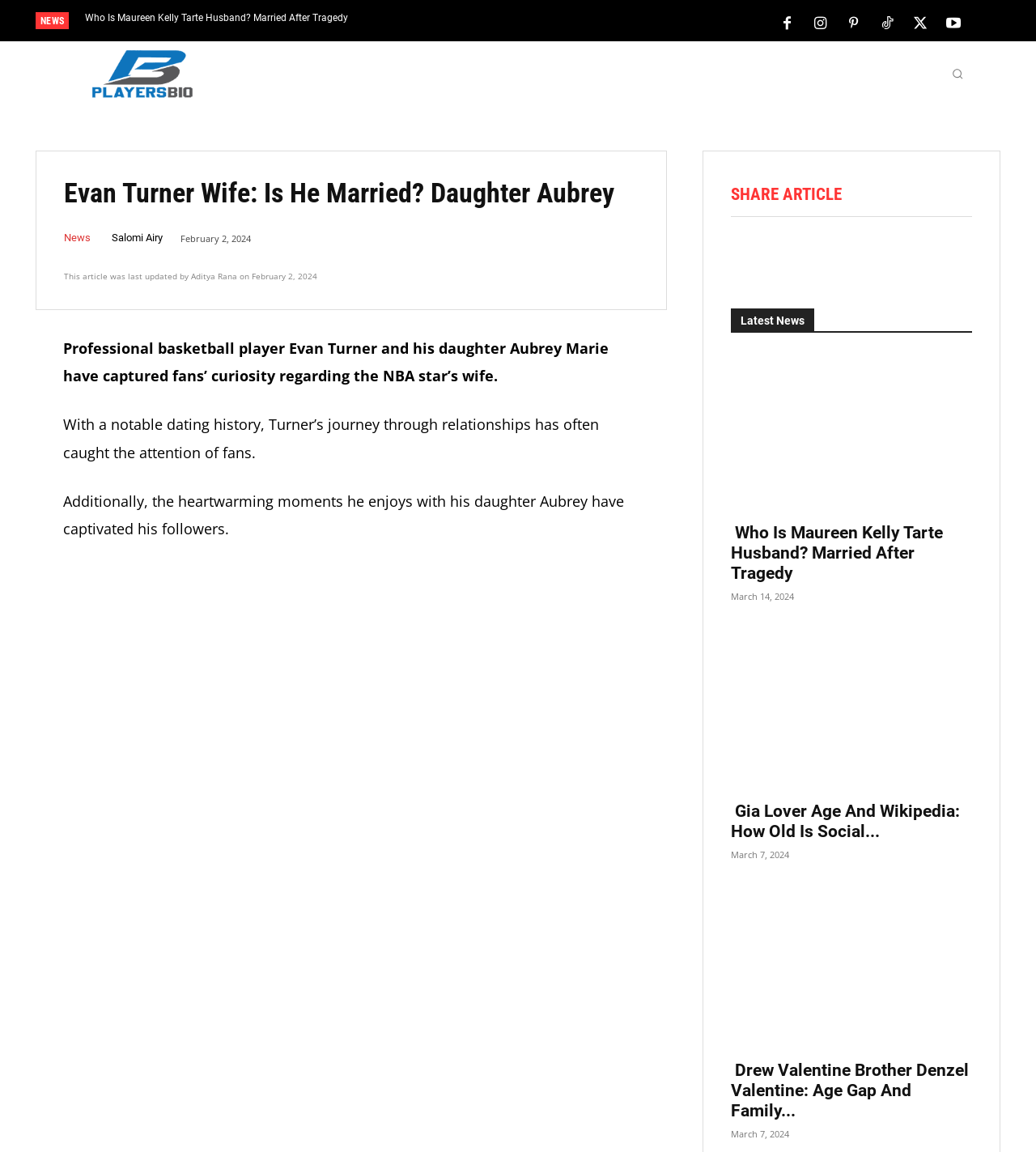Please give the bounding box coordinates of the area that should be clicked to fulfill the following instruction: "Select Italy from the country list". The coordinates should be in the format of four float numbers from 0 to 1, i.e., [left, top, right, bottom].

None